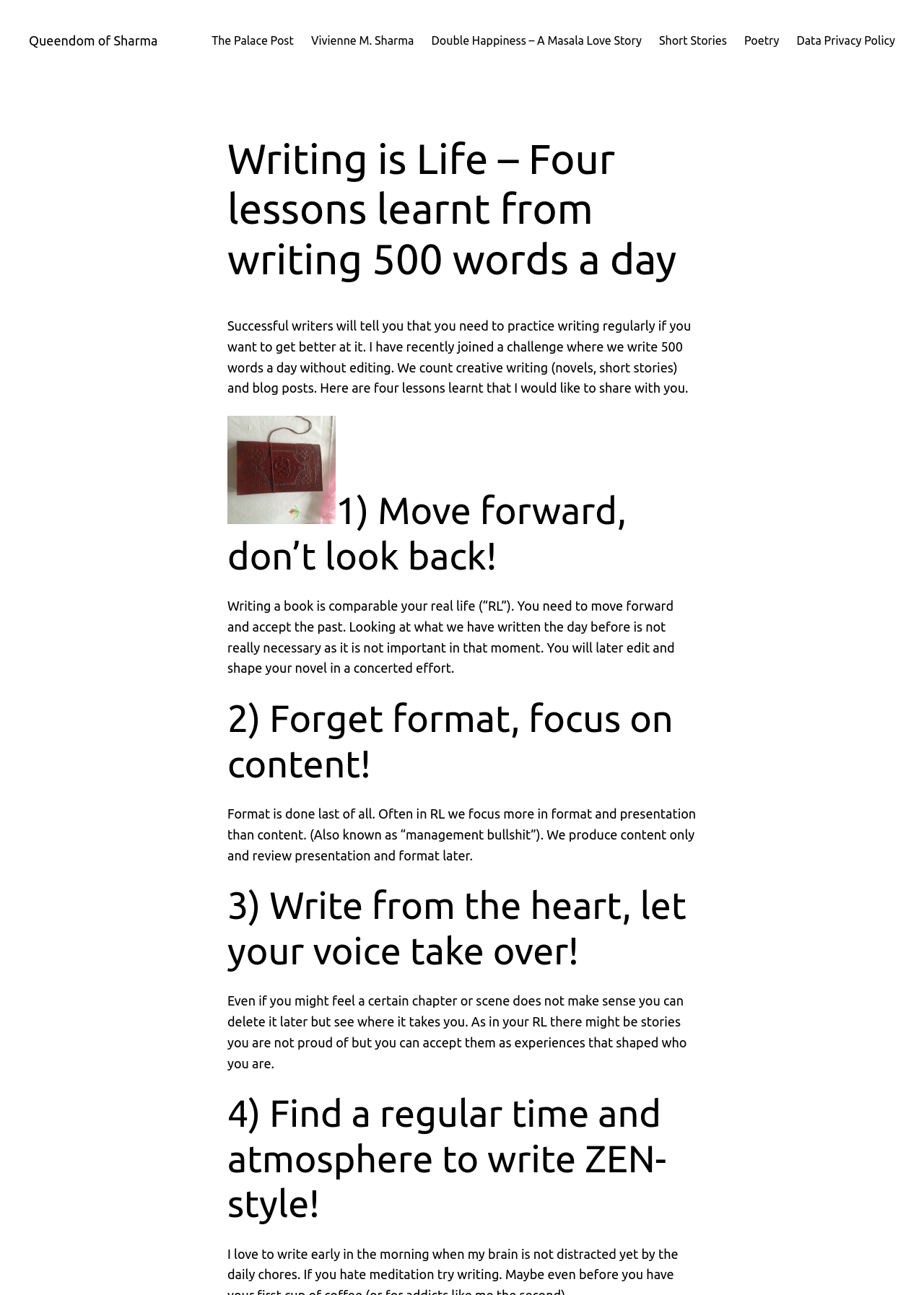Please answer the following query using a single word or phrase: 
What is the author's writing challenge?

500 words a day